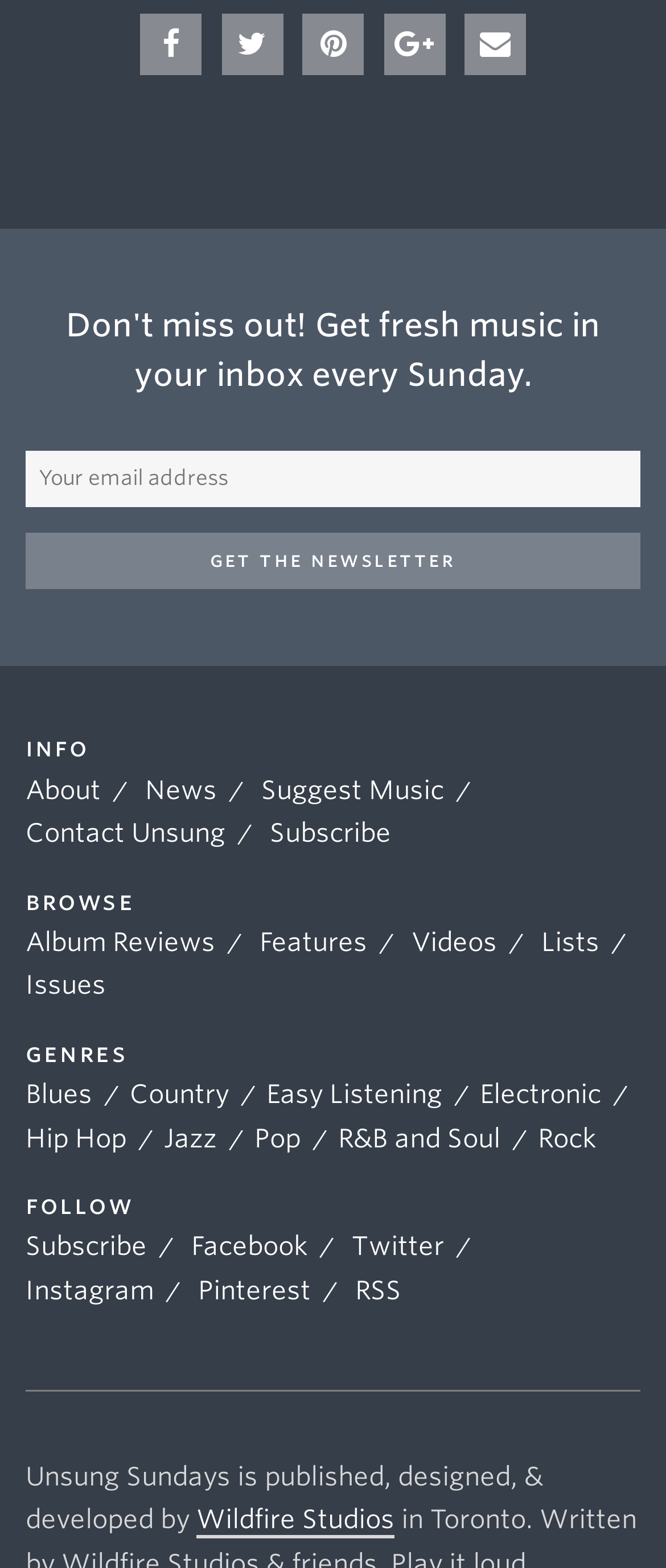Please mark the bounding box coordinates of the area that should be clicked to carry out the instruction: "Follow Unsung on Facebook".

[0.287, 0.785, 0.462, 0.805]